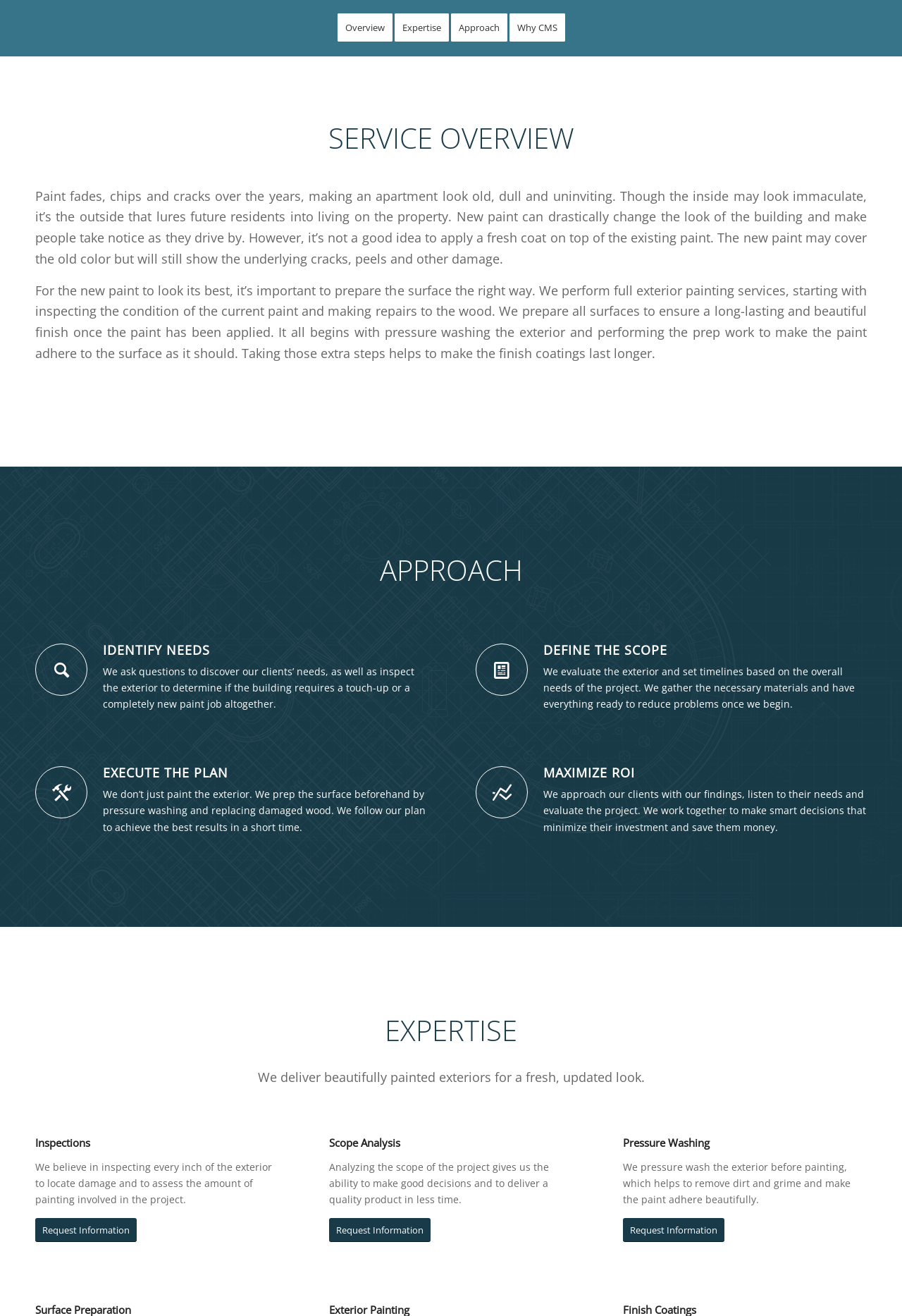Identify the bounding box of the UI component described as: "Request Information".

[0.691, 0.926, 0.803, 0.944]